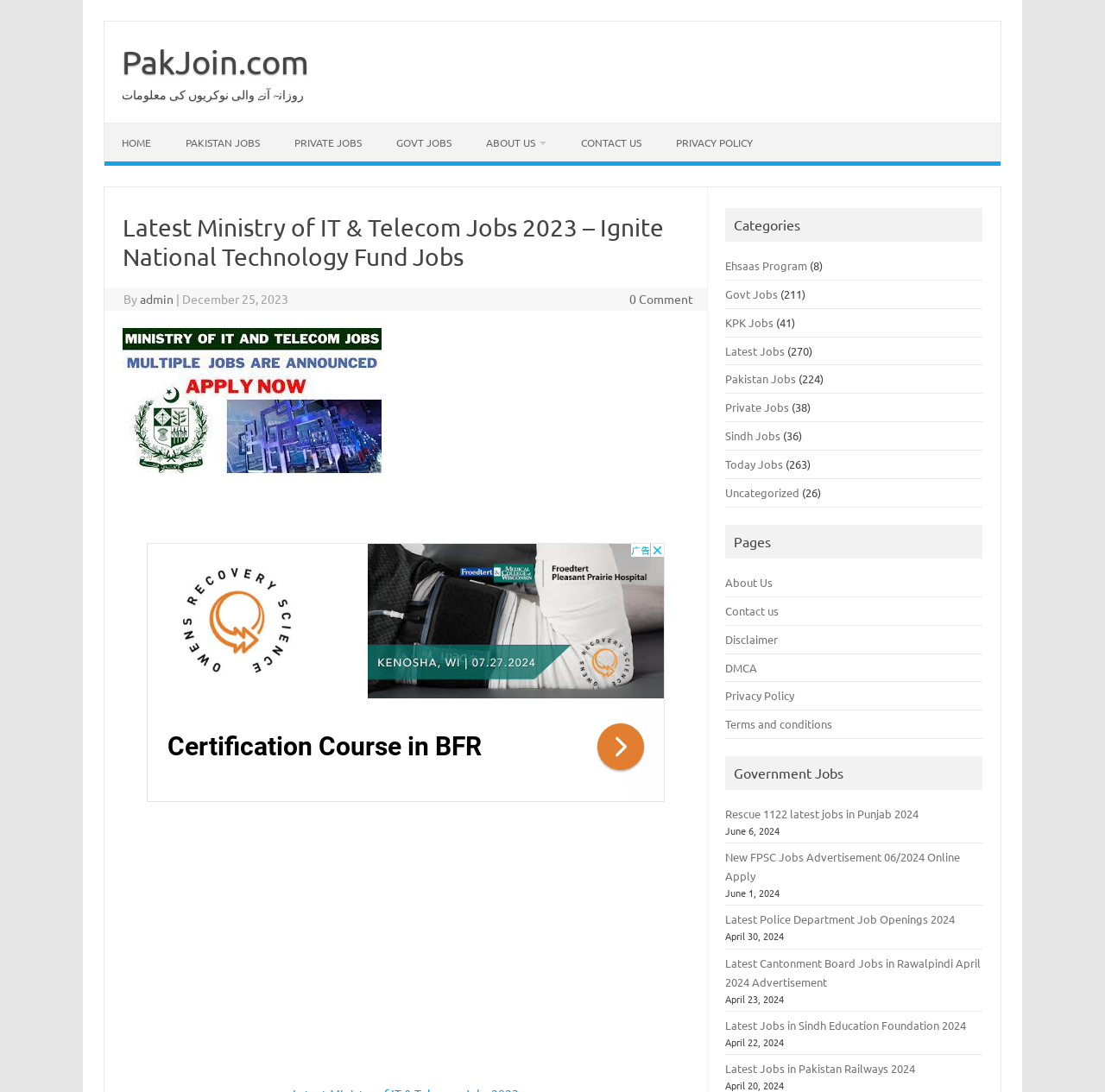Identify the bounding box coordinates of the clickable section necessary to follow the following instruction: "View the 'Latest Ministry of IT & Telecom Jobs 2023' image". The coordinates should be presented as four float numbers from 0 to 1, i.e., [left, top, right, bottom].

[0.111, 0.301, 0.345, 0.434]